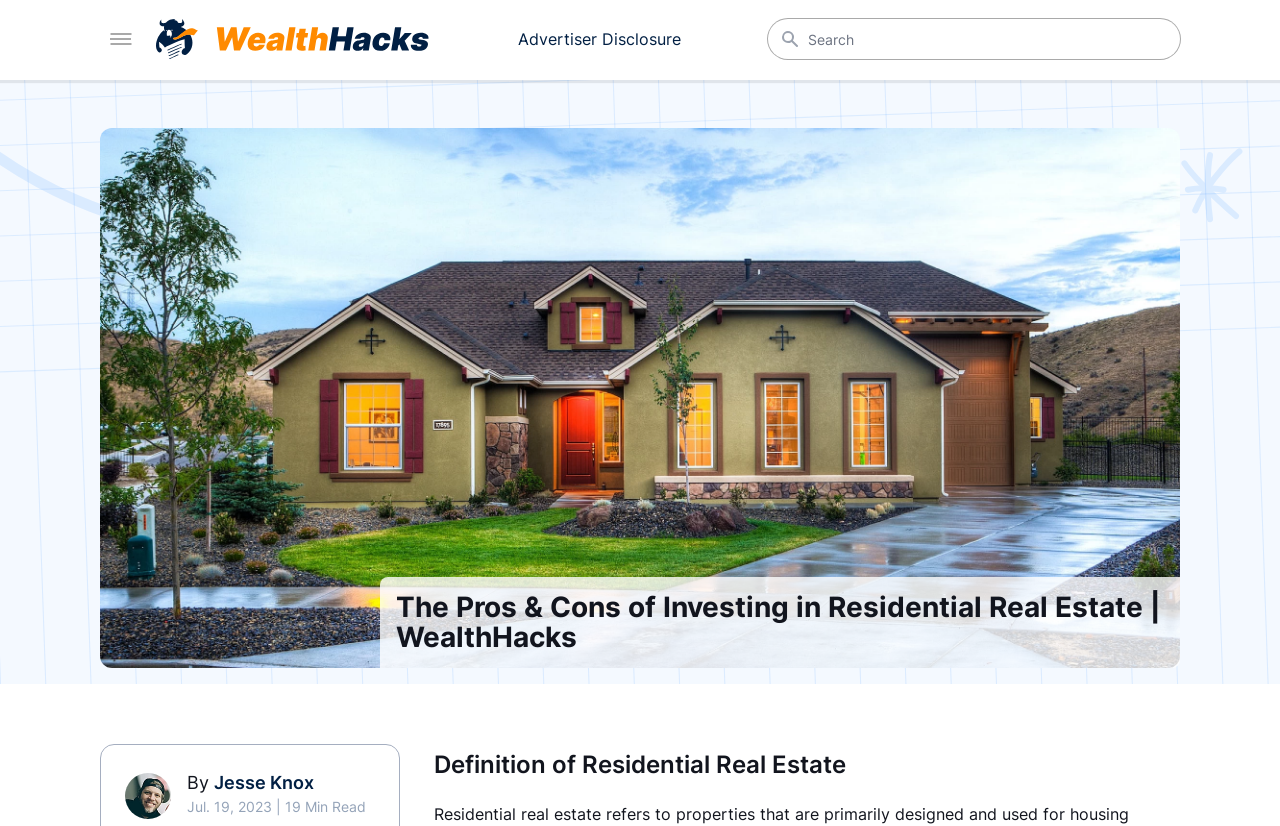Explain in detail what you observe on this webpage.

The webpage is about "The Pros & Cons of Investing in Residential Real Estate" and is part of the WealthHacks website. At the top left, there is a link to the "Homepage" accompanied by the WealthHacks logo. Next to it, on the top right, is a button labeled "Advertiser Disclosure". A search box is located at the top right corner.

Below the top section, there is a large header area that spans the entire width of the page. Within this area, there is a prominent image related to the article title, taking up most of the space. The article title "The Pros & Cons of Investing in Residential Real Estate | WealthHacks" is displayed as a heading, positioned below the image.

At the bottom left of the header area, there is a smaller image of the author, Jesse Knox. The author's name is written in text next to the image, along with the date "Jul. 19, 2023" and a reading time of "19 Min Read".

The main content of the article begins below the header area, with a heading titled "Definition of Residential Real Estate".